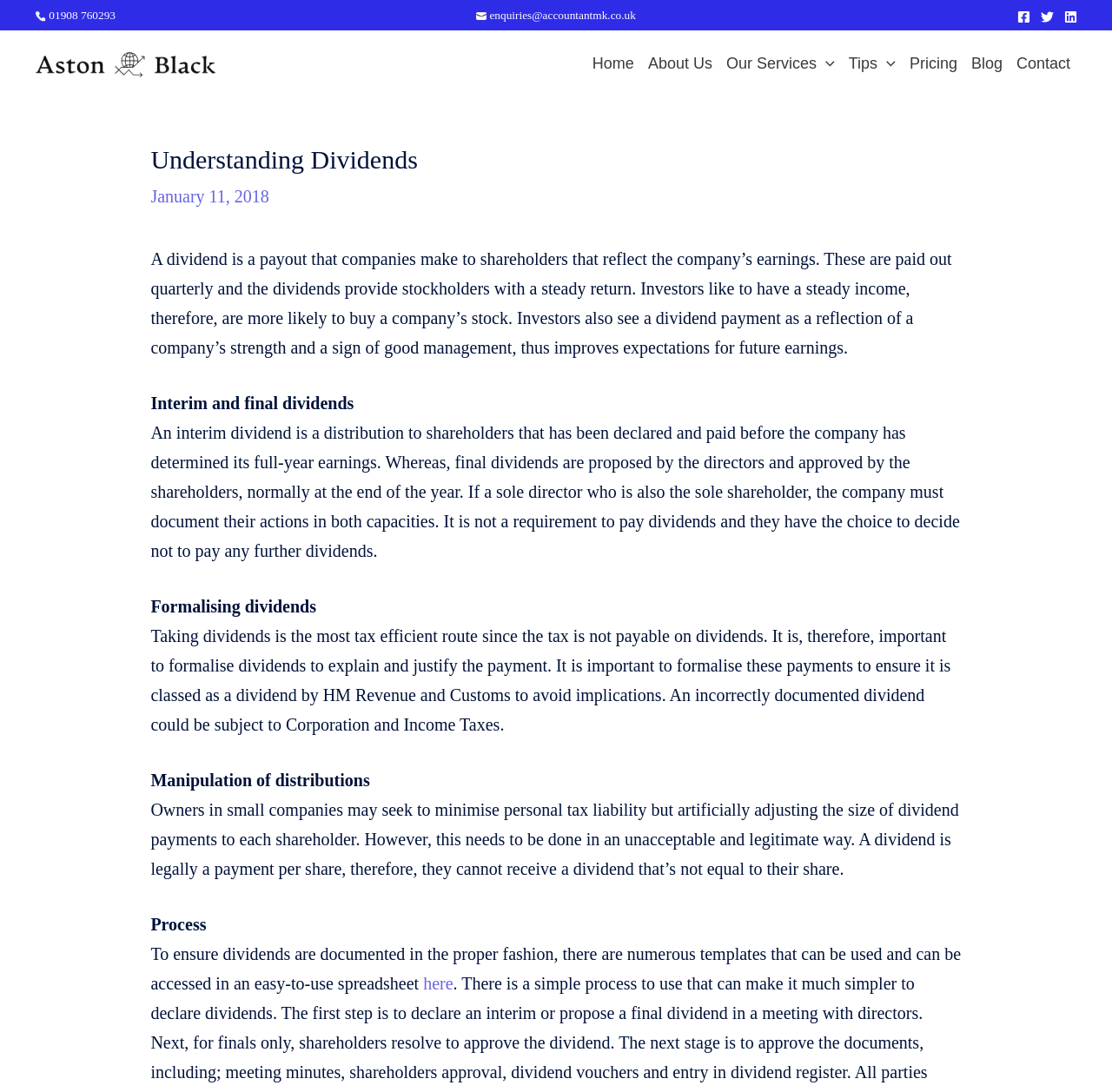Please indicate the bounding box coordinates for the clickable area to complete the following task: "Click on B&q Masonry Paint". The coordinates should be specified as four float numbers between 0 and 1, i.e., [left, top, right, bottom].

None